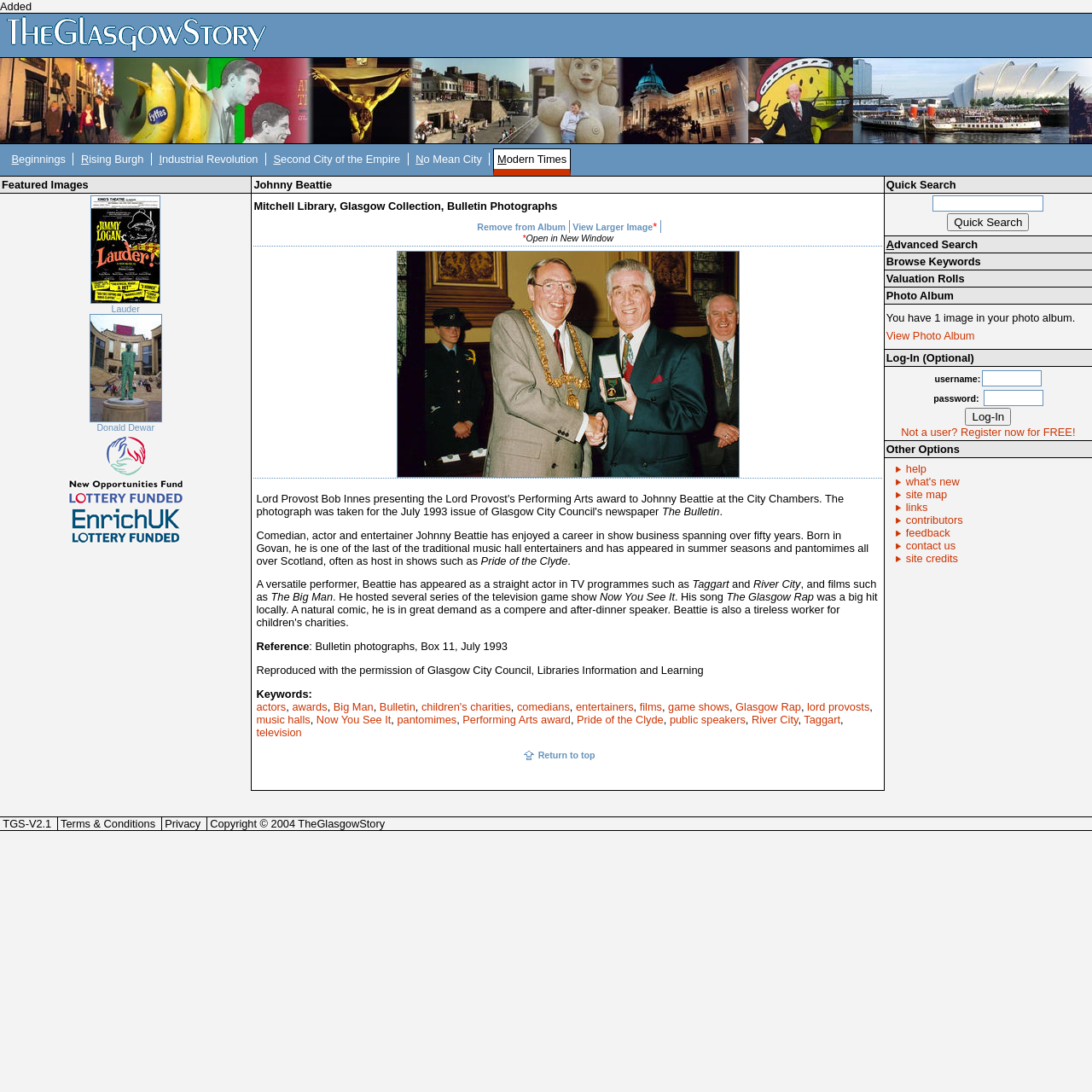What is the name of the TV show hosted by Johnny Beattie?
Please provide a single word or phrase answer based on the image.

Now You See It